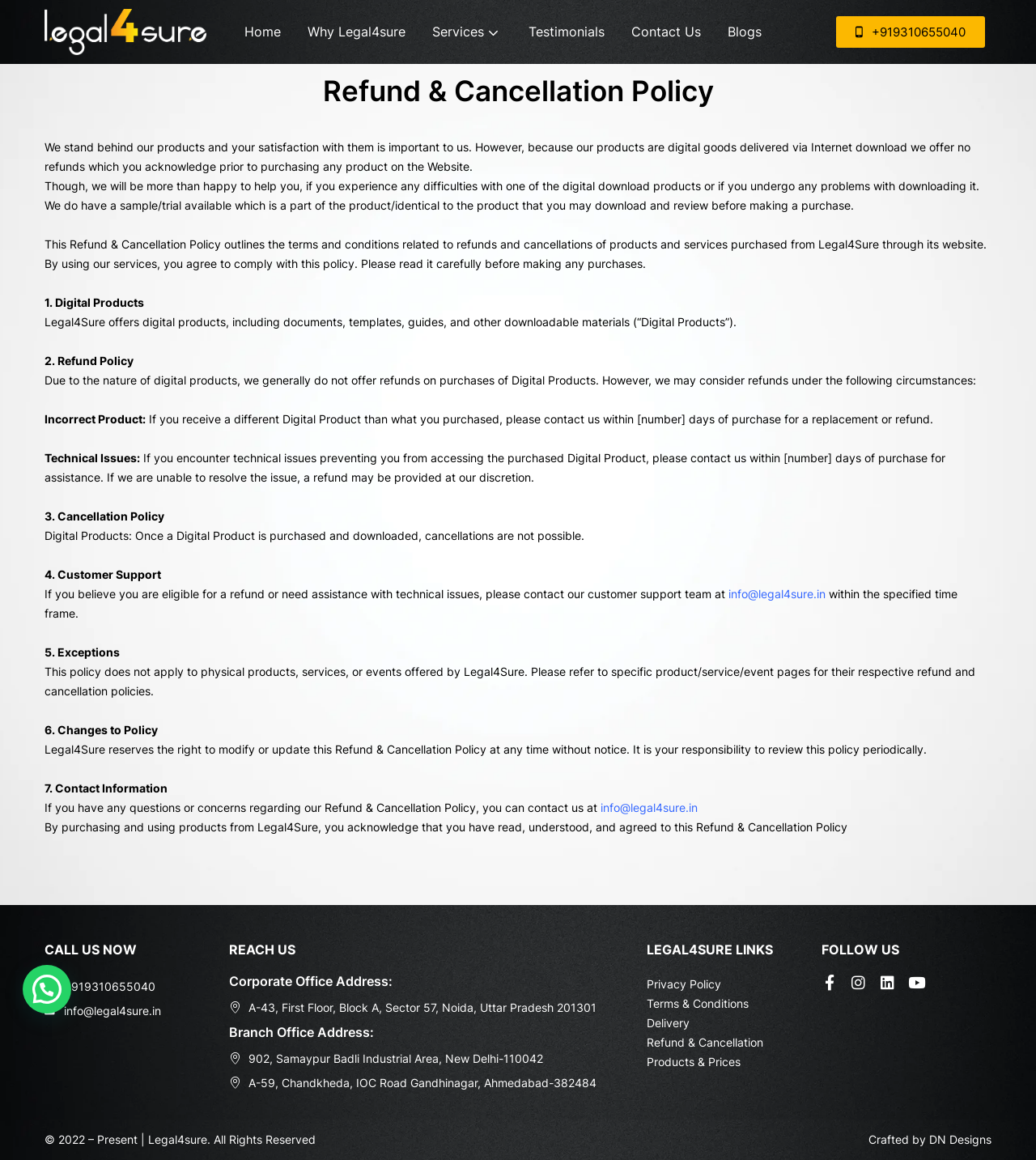Refer to the image and provide an in-depth answer to the question: 
What is the company's phone number?

I found the phone number by looking at the top navigation bar, where it is listed as '+919310655040'. It is also repeated at the bottom of the page under the 'CALL US NOW' section.